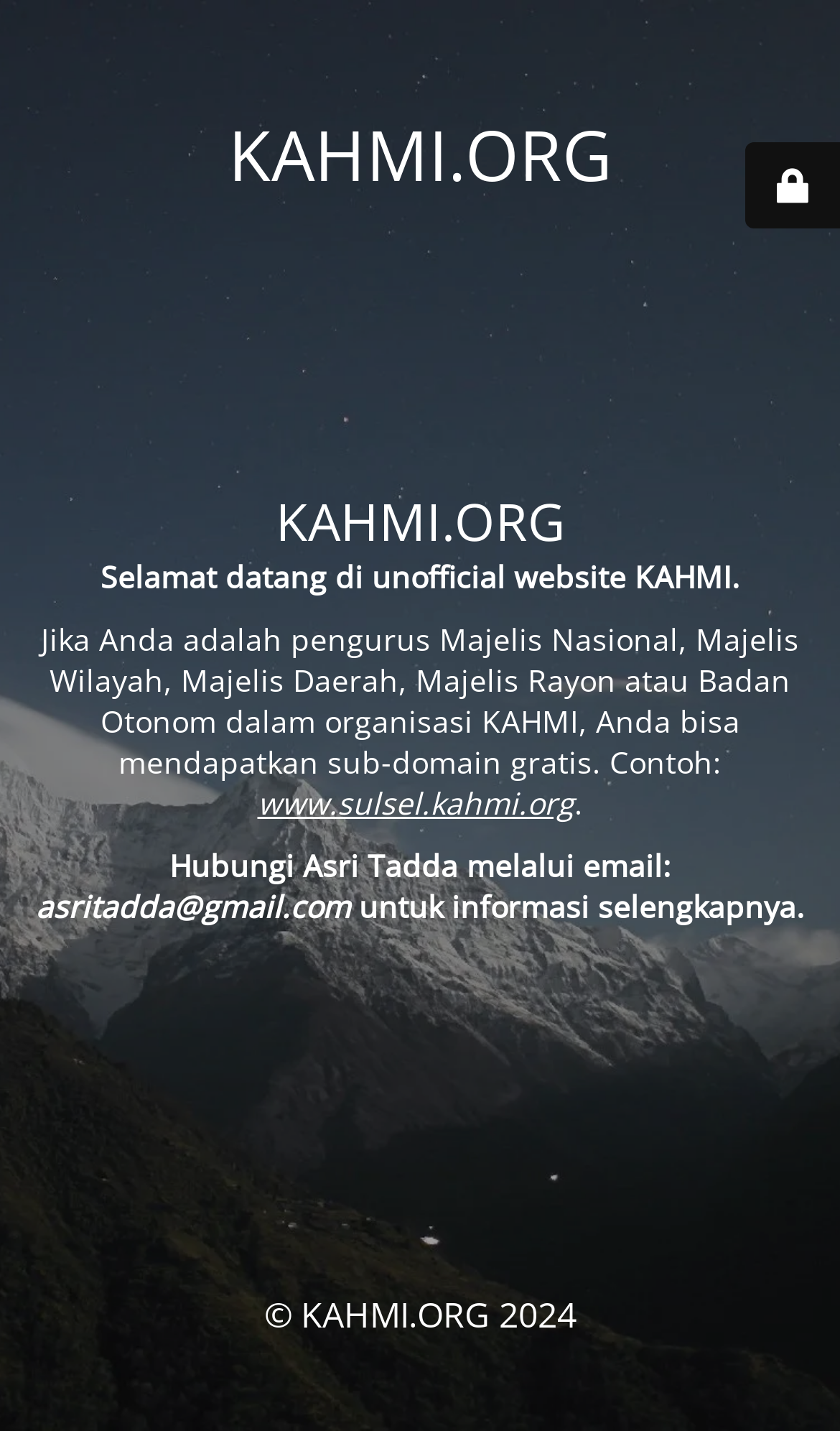Using the information in the image, give a detailed answer to the following question: What is the example of a sub-domain?

The static text element 'Contoh: www.sulsel.kahmi.org' provides an example of a sub-domain, which is 'www.sulsel.kahmi.org'.